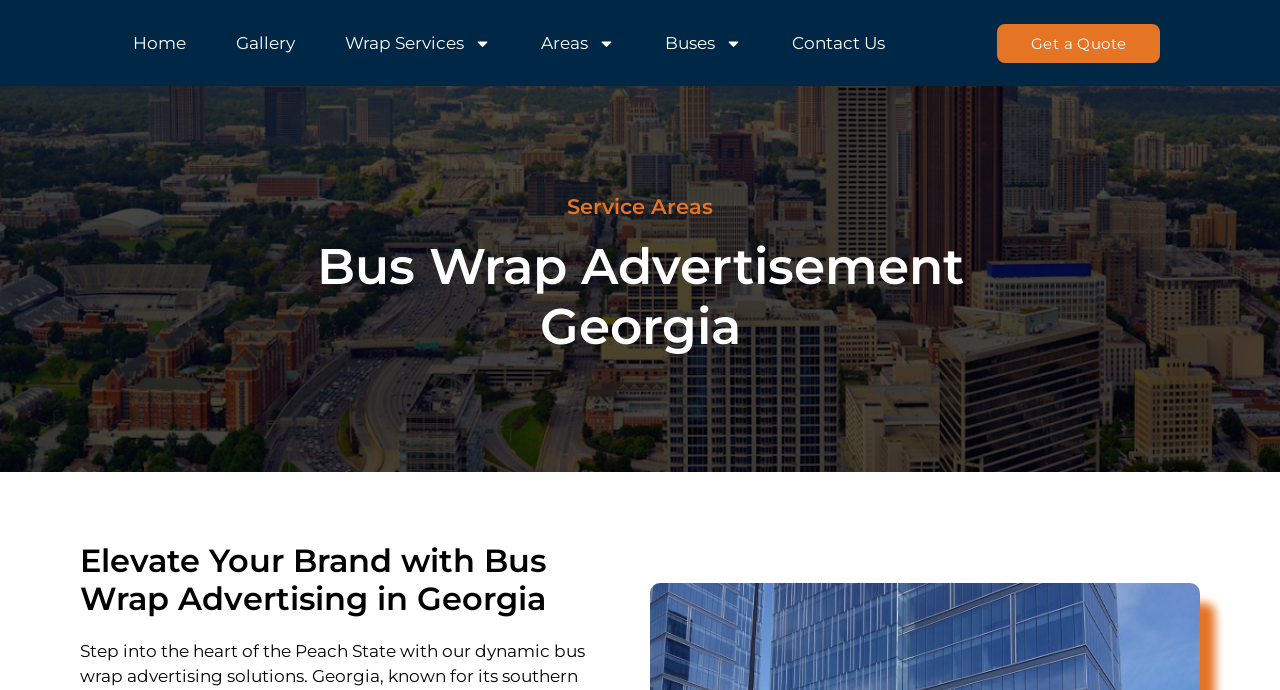Where is the 'Get a Quote' button located?
Give a detailed response to the question by analyzing the screenshot.

By looking at the webpage, I can see that the 'Get a Quote' button is located at the top right corner of the webpage, below the navigation menu.